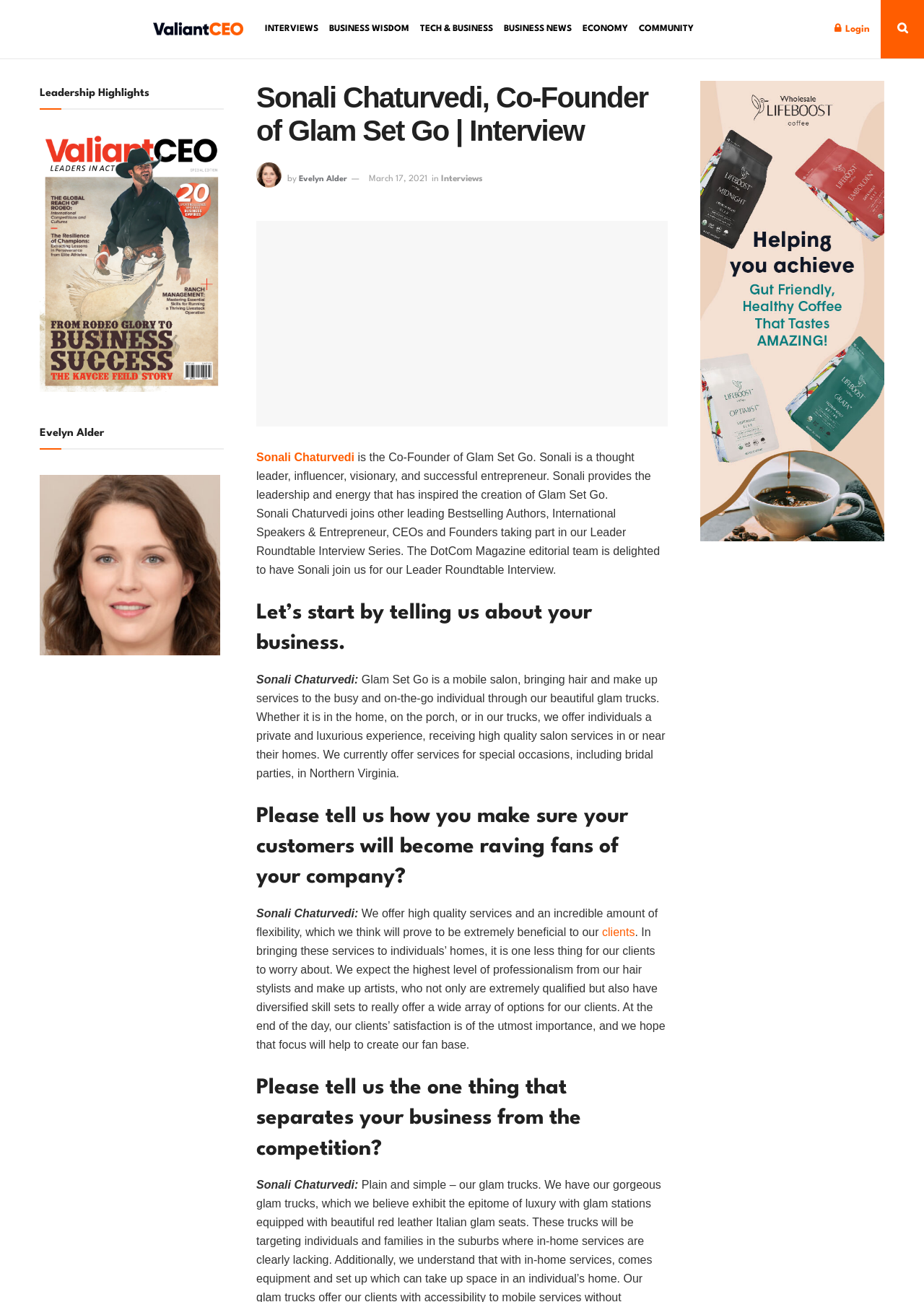Identify and provide the text of the main header on the webpage.

Sonali Chaturvedi, Co-Founder of Glam Set Go | Interview